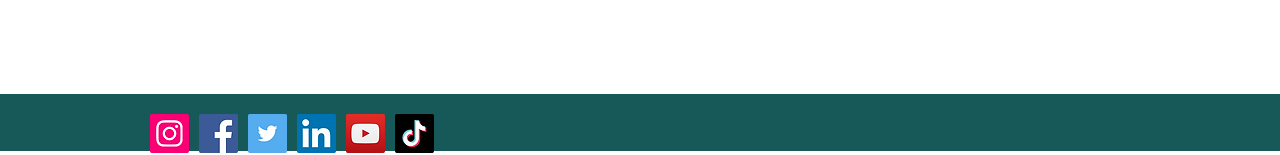Reply to the question with a brief word or phrase: How many social media links are there?

6